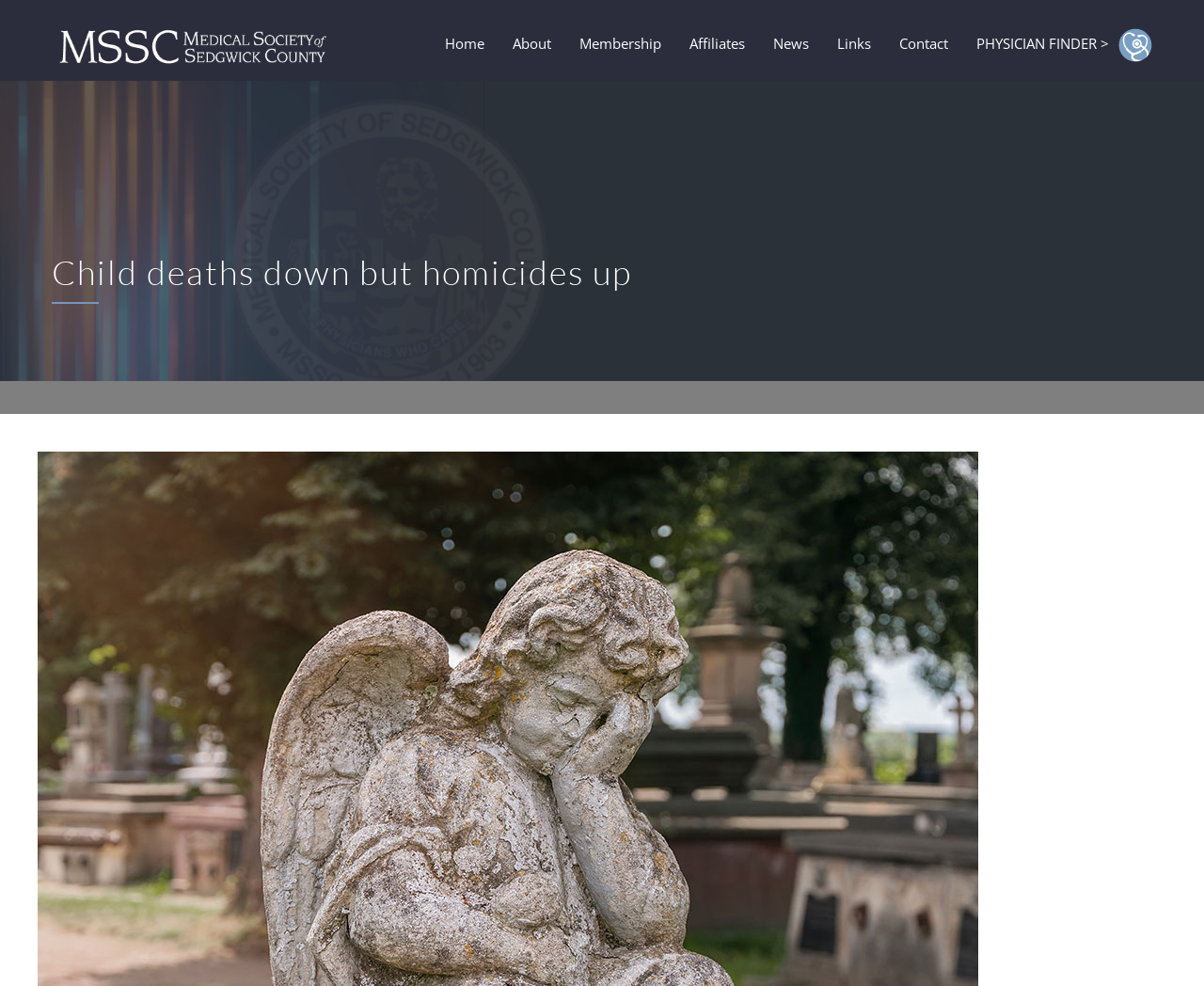Can you identify and provide the main heading of the webpage?

Child deaths down but homicides up